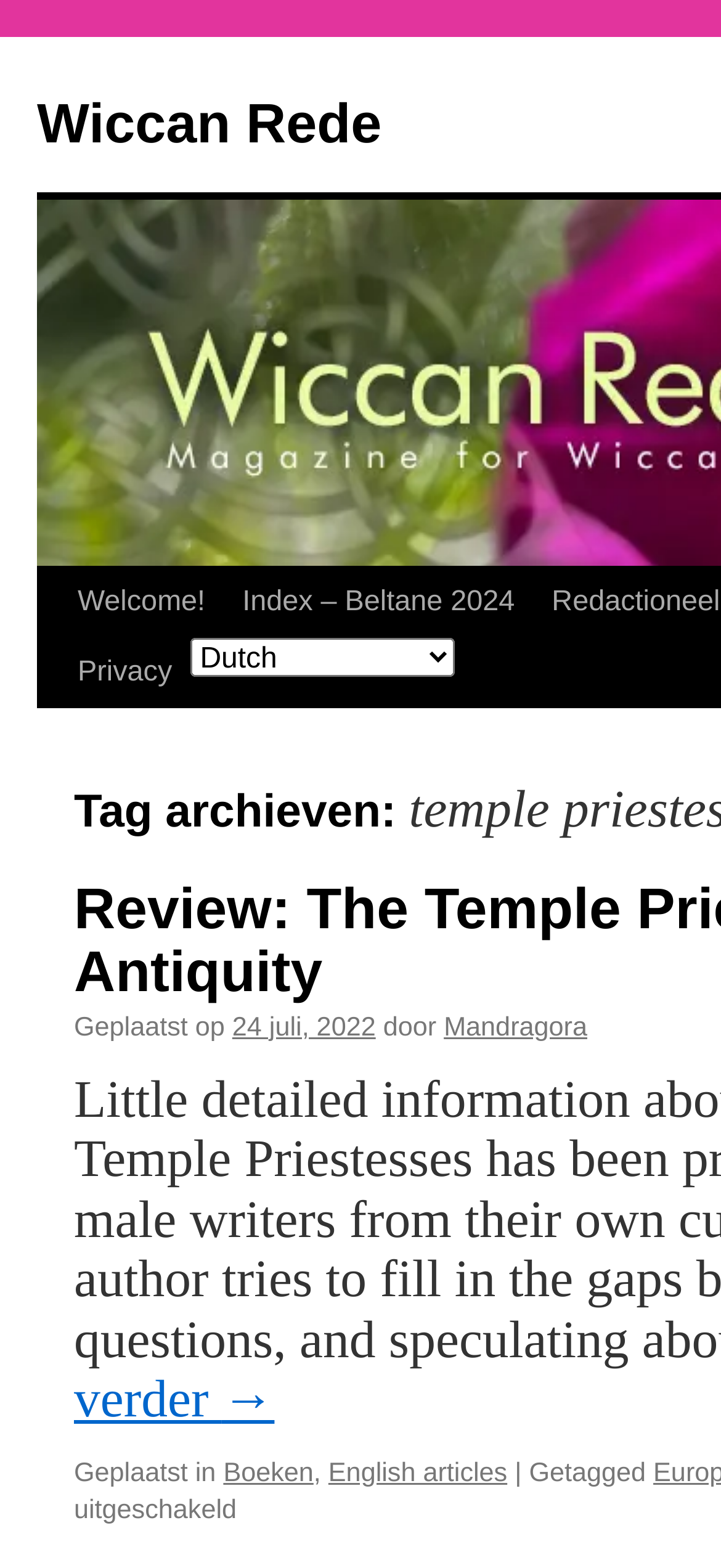How many categories are the articles tagged with?
Use the screenshot to answer the question with a single word or phrase.

2